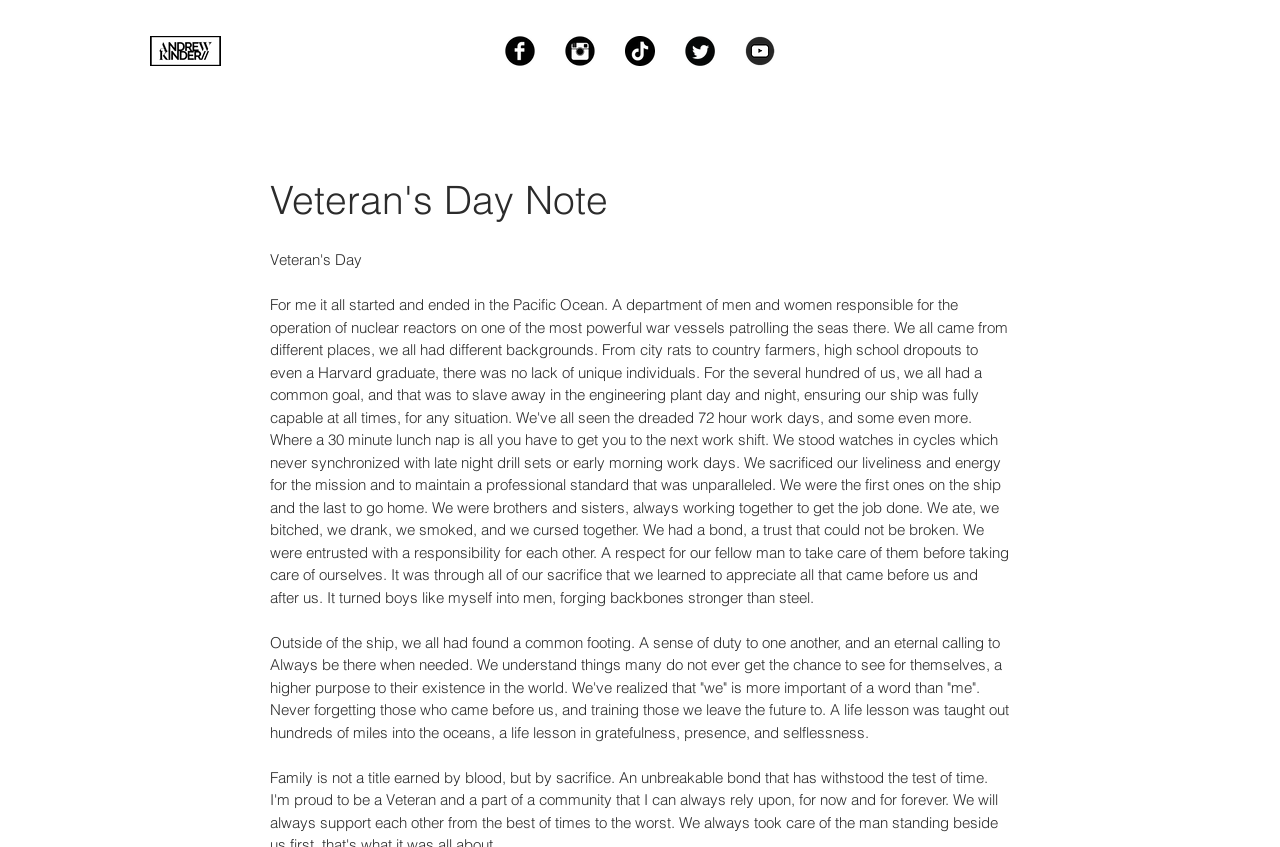Determine the bounding box for the described UI element: "Daily Quordle".

None